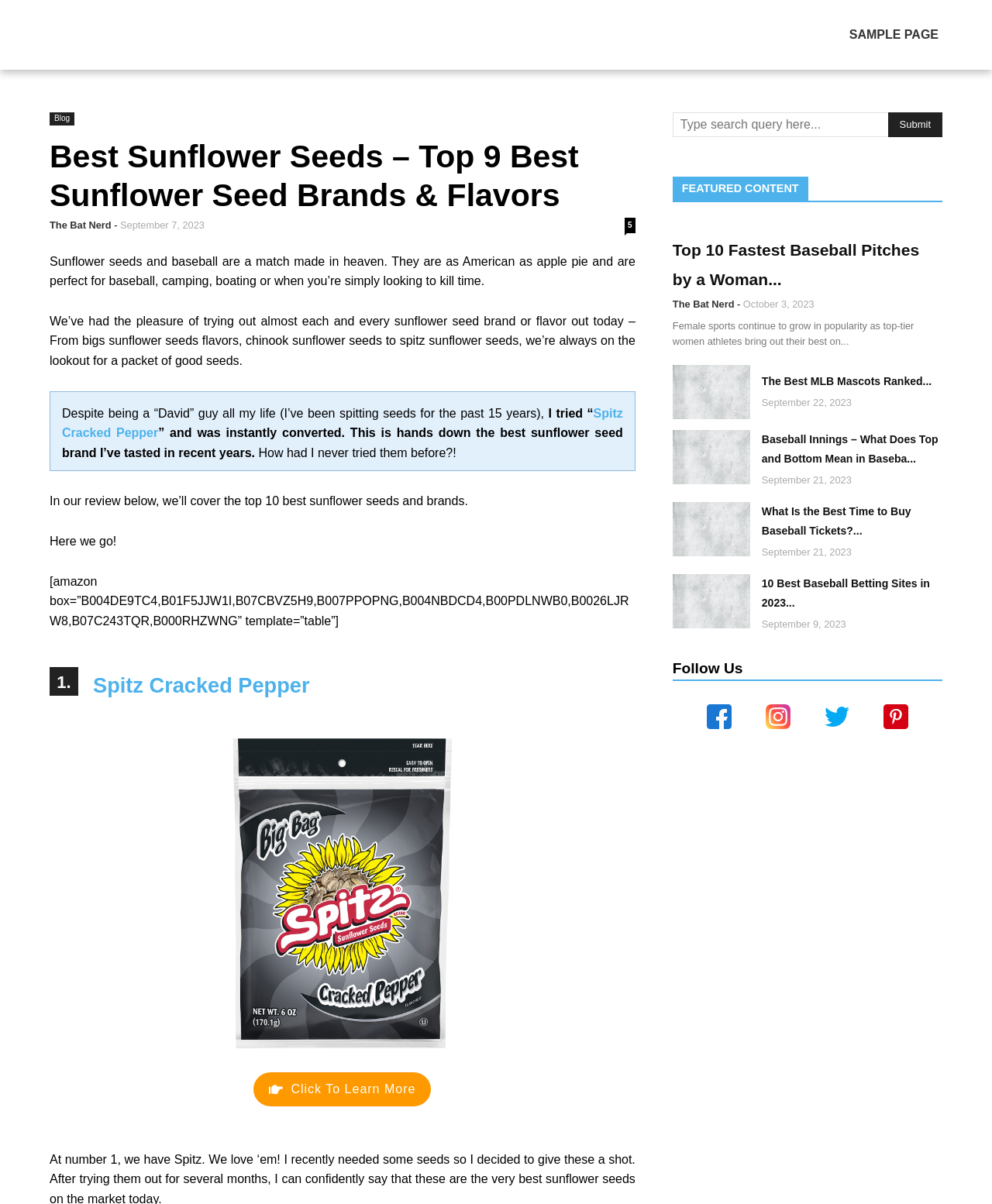How many sunflower seed brands are reviewed on this webpage?
Kindly offer a detailed explanation using the data available in the image.

The webpage title mentions 'Top 9 Best Sunflower Seed Brands & Flavors', indicating that nine different brands are reviewed on this webpage.